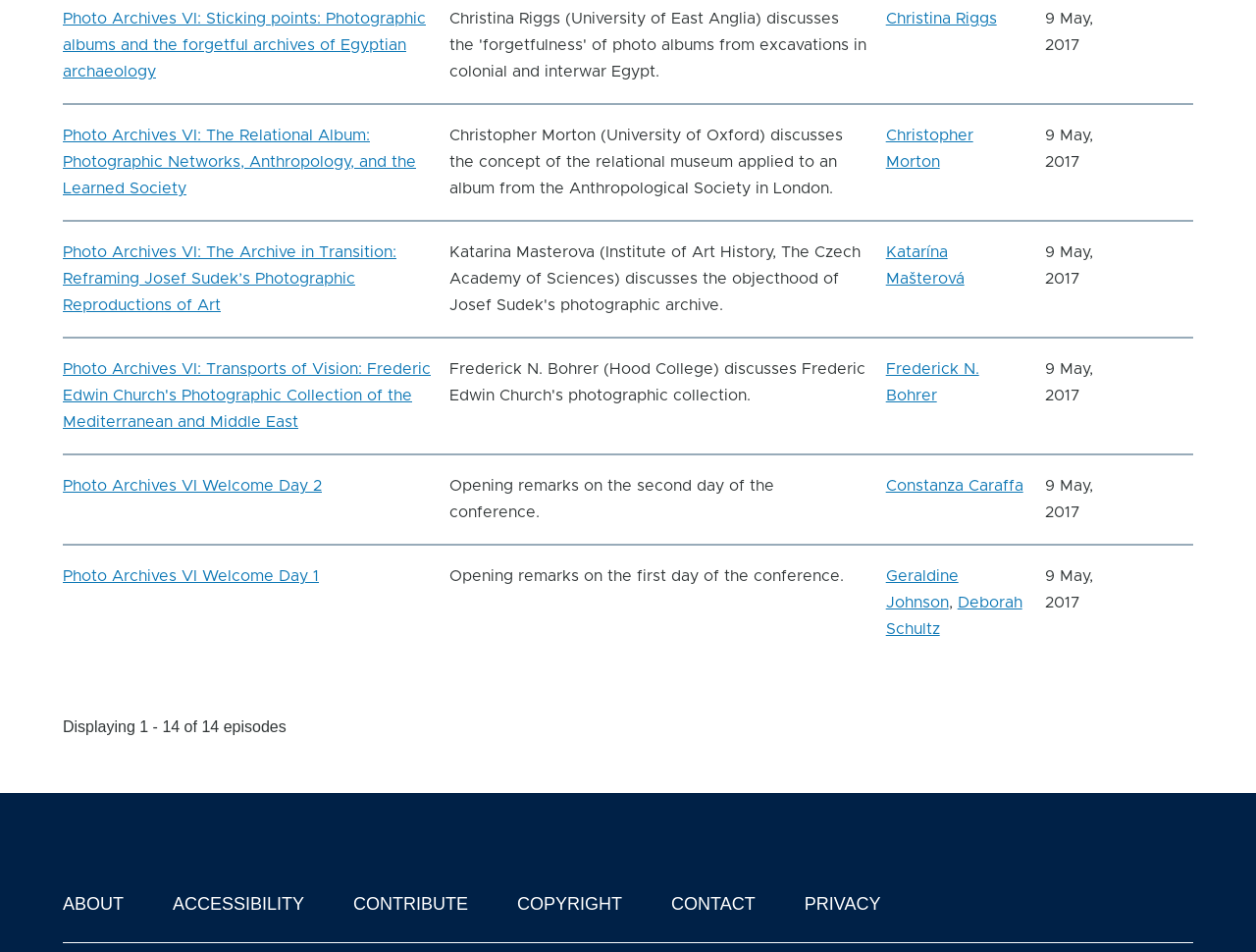What is the last link in the footer?
Please give a detailed and elaborate explanation in response to the question.

The last link in the footer is 'PRIVACY', which can be found at the bottom of the page in the footer section.